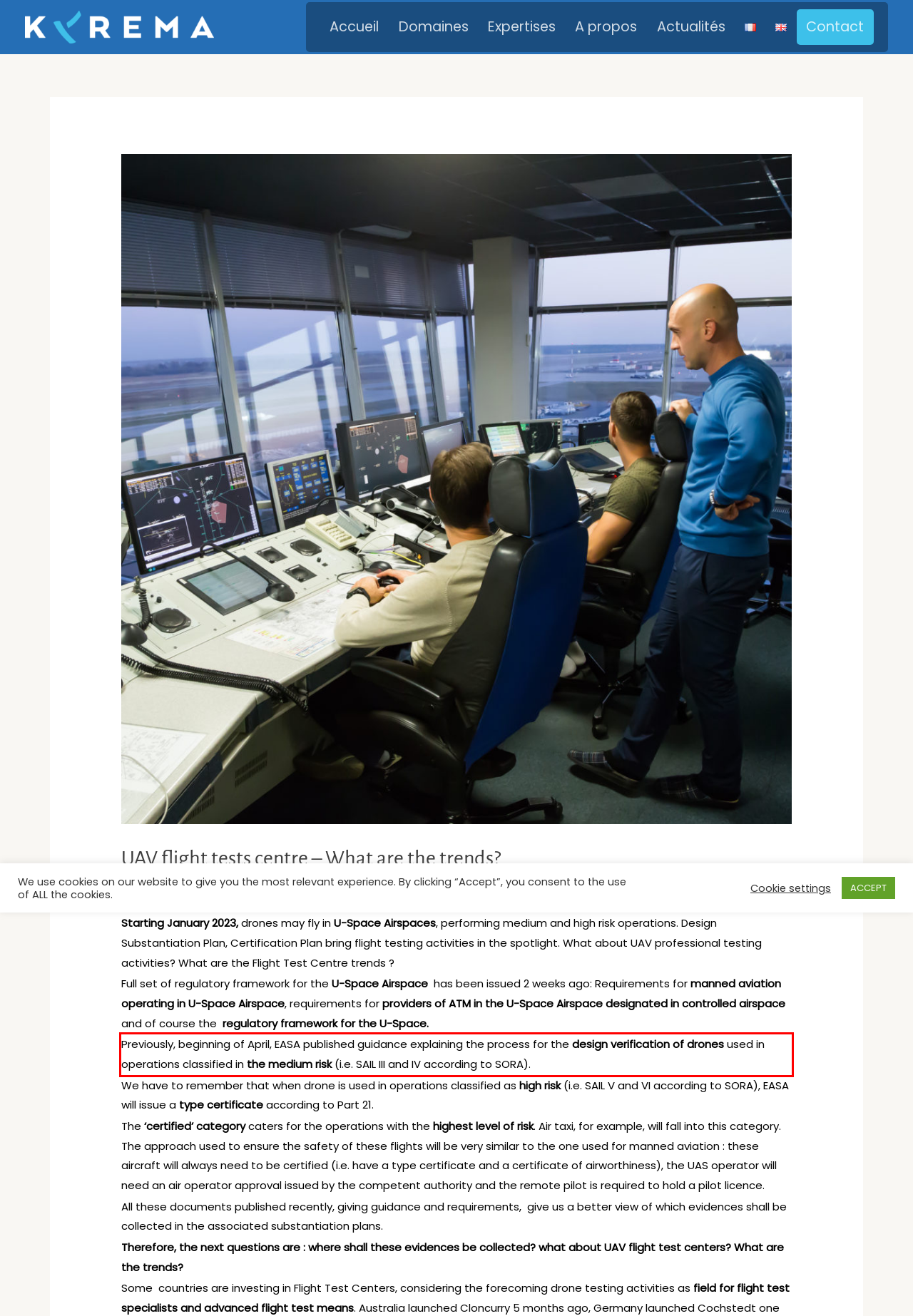You have a screenshot of a webpage, and there is a red bounding box around a UI element. Utilize OCR to extract the text within this red bounding box.

Previously, beginning of April, EASA published guidance explaining the process for the design verification of drones used in operations classified in the medium risk (i.e. SAIL III and IV according to SORA).